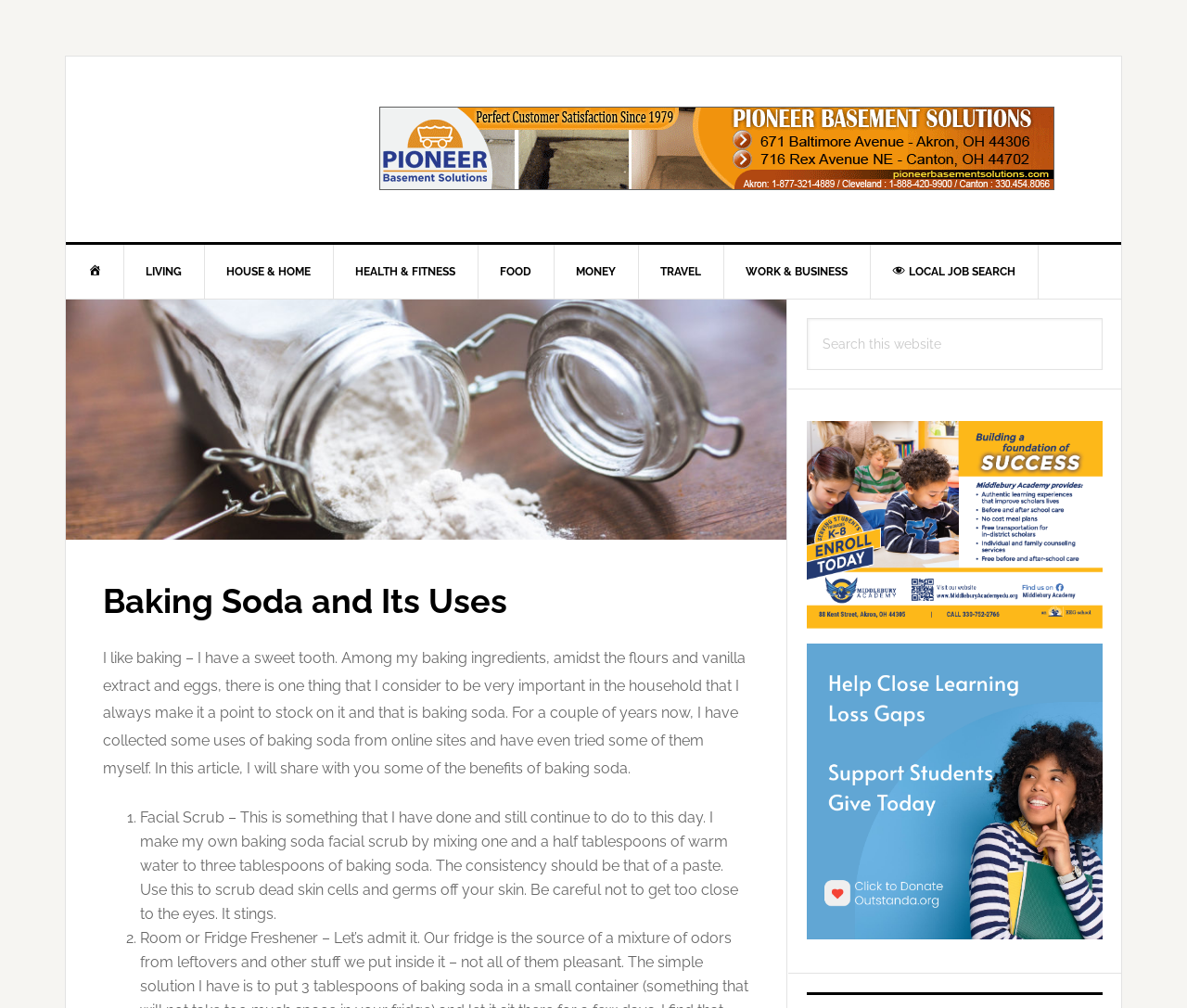Indicate the bounding box coordinates of the element that must be clicked to execute the instruction: "Search this website". The coordinates should be given as four float numbers between 0 and 1, i.e., [left, top, right, bottom].

[0.68, 0.315, 0.929, 0.367]